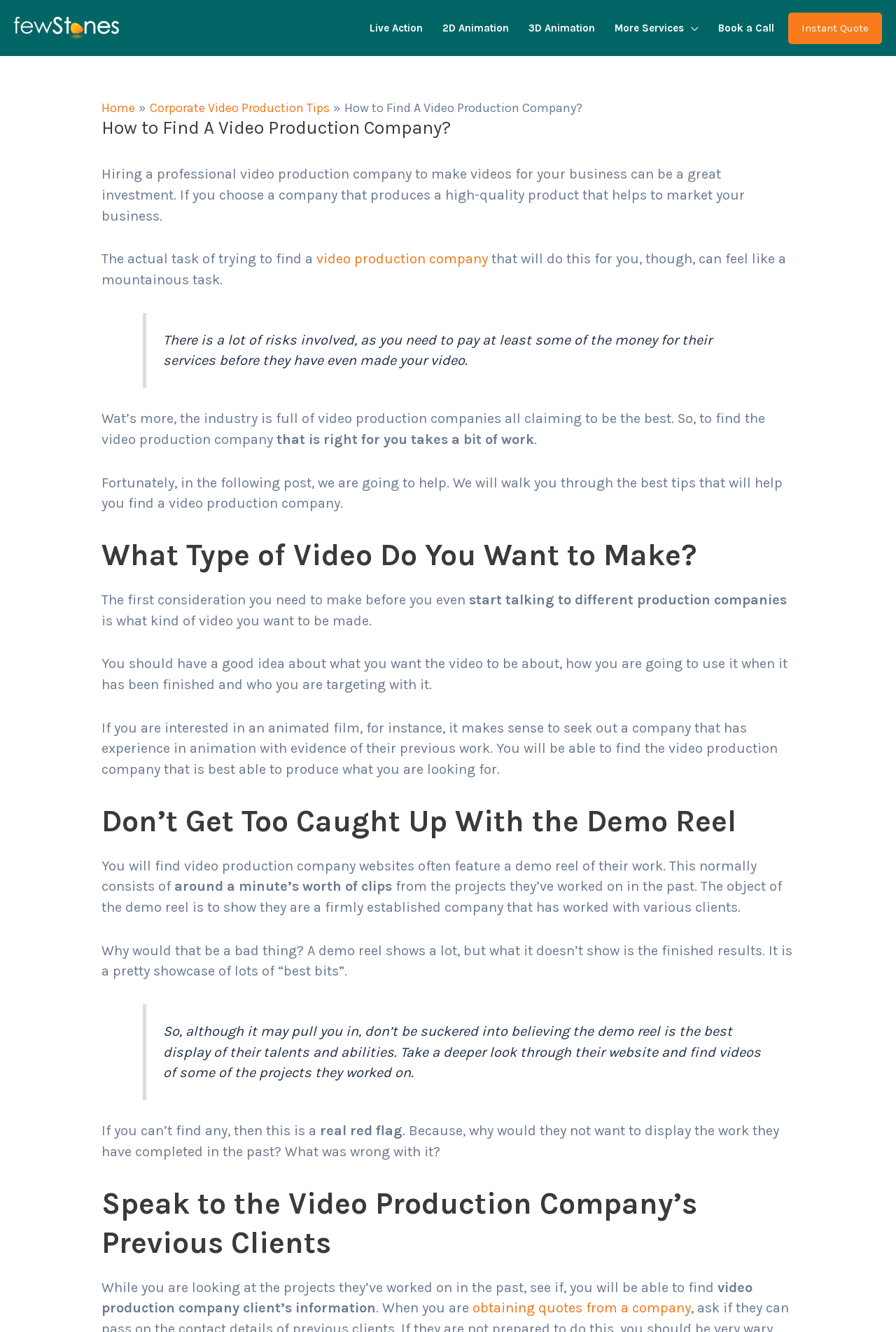Given the description: "Book a Call", determine the bounding box coordinates of the UI element. The coordinates should be formatted as four float numbers between 0 and 1, [left, top, right, bottom].

[0.795, 0.0, 0.88, 0.042]